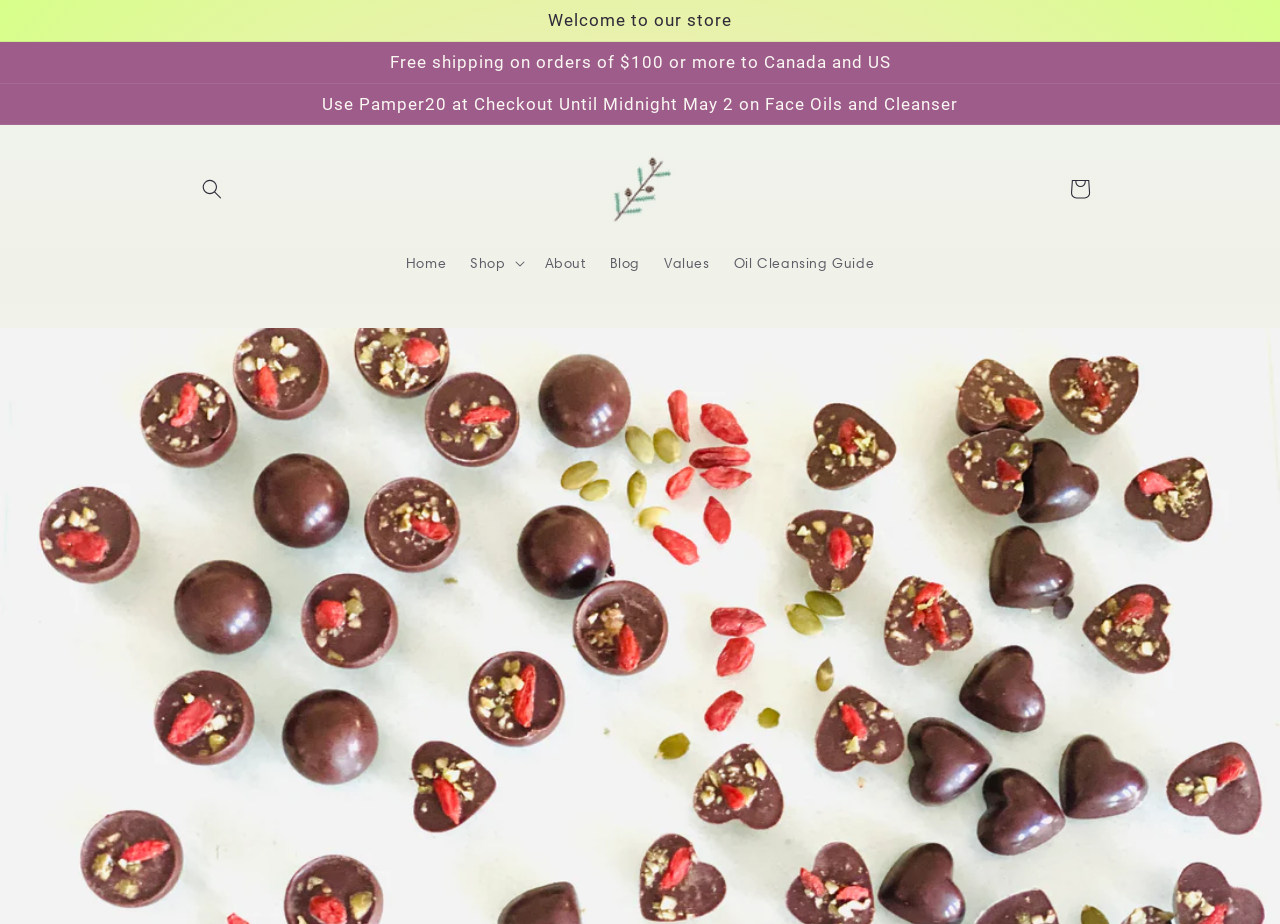Please use the details from the image to answer the following question comprehensively:
How many main navigation links are there?

I counted the number of link elements in the navigation region, which includes 'Home', 'About', 'Blog', 'Values', 'Oil Cleansing Guide', and 'Cart', totaling 6 main navigation links.